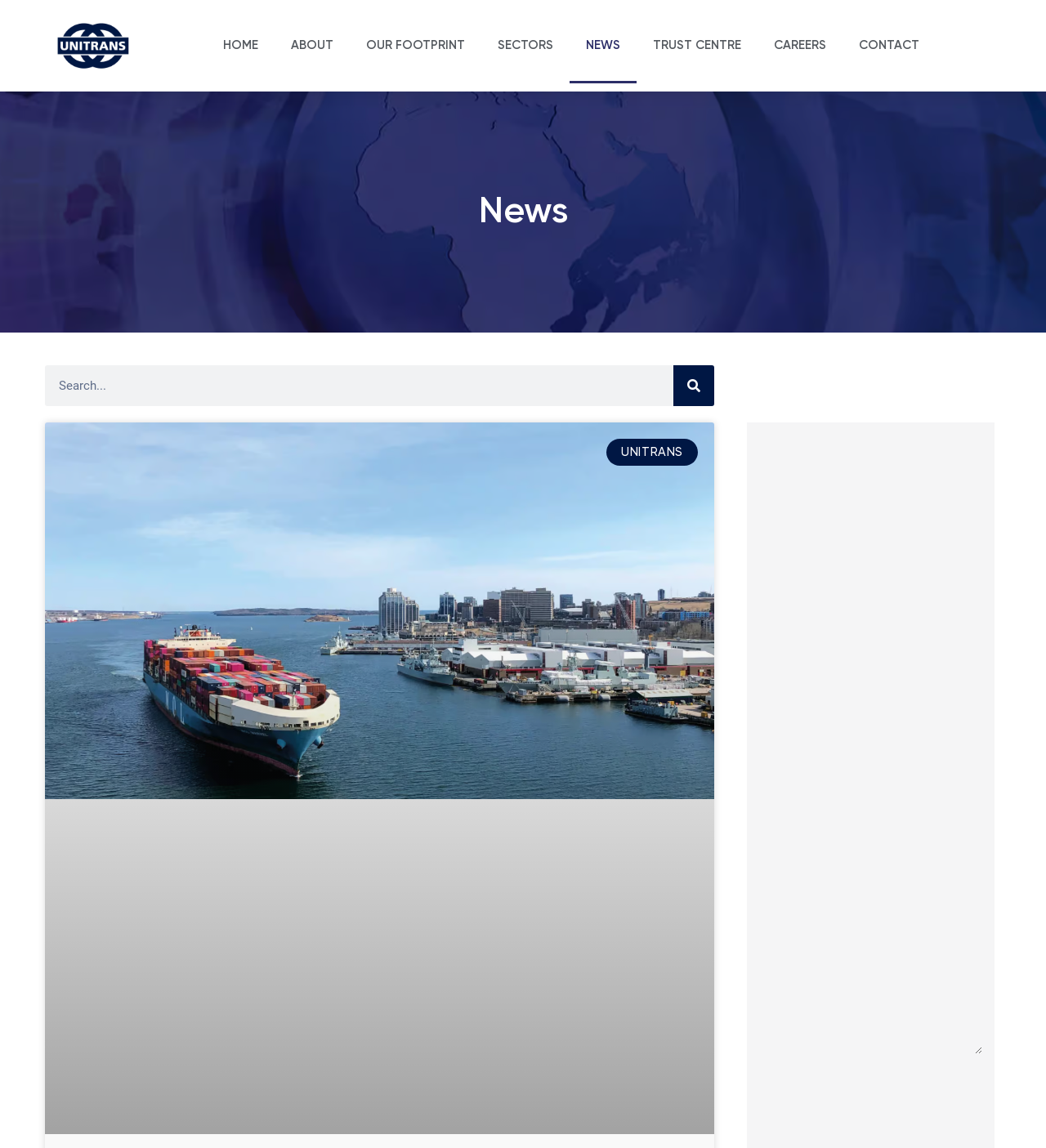Determine the bounding box coordinates for the area that should be clicked to carry out the following instruction: "read latest news".

[0.0, 0.169, 1.0, 0.201]